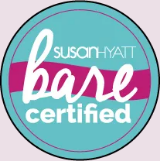Respond to the question below with a single word or phrase:
What font style is used for 'Susan Hyatt'?

Stylish script